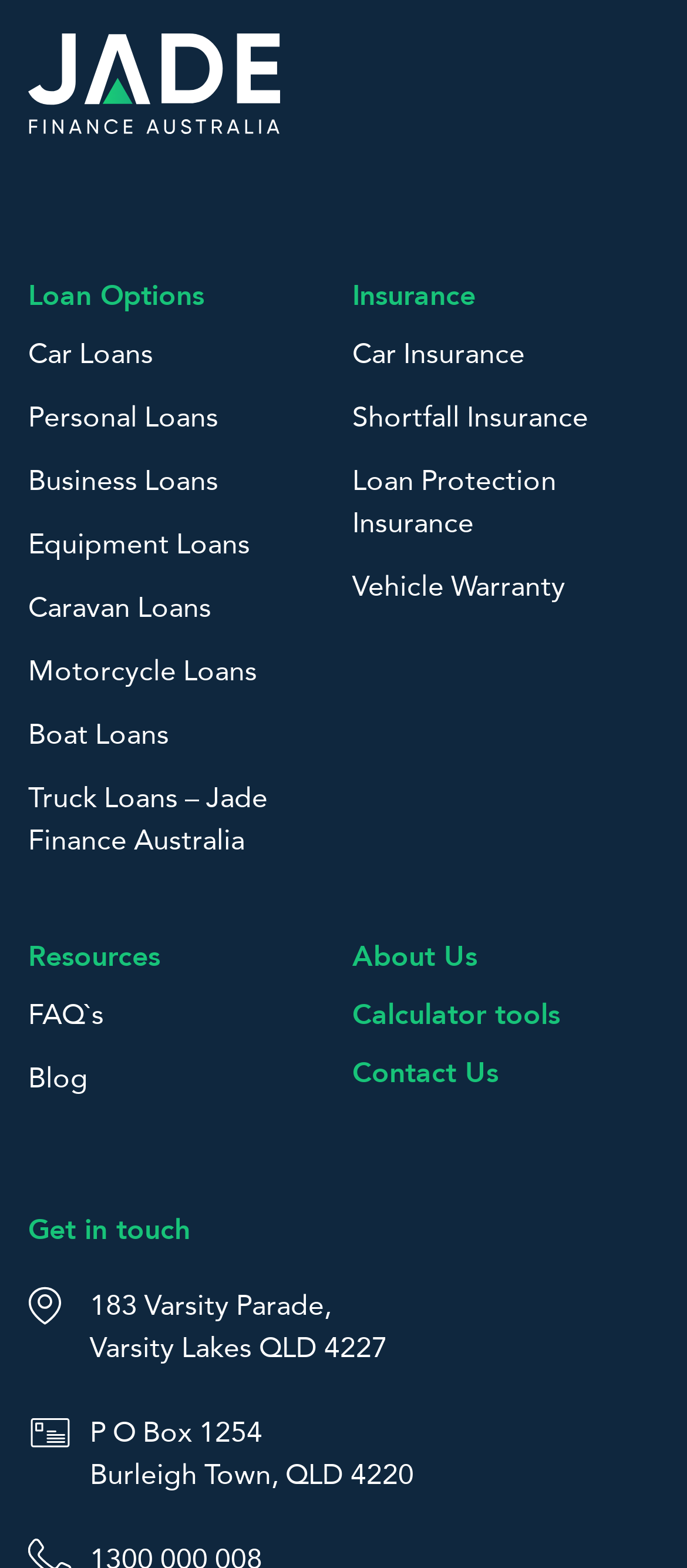Bounding box coordinates should be in the format (top-left x, top-left y, bottom-right x, bottom-right y) and all values should be floating point numbers between 0 and 1. Determine the bounding box coordinate for the UI element described as: FAQ`s

[0.041, 0.635, 0.151, 0.66]